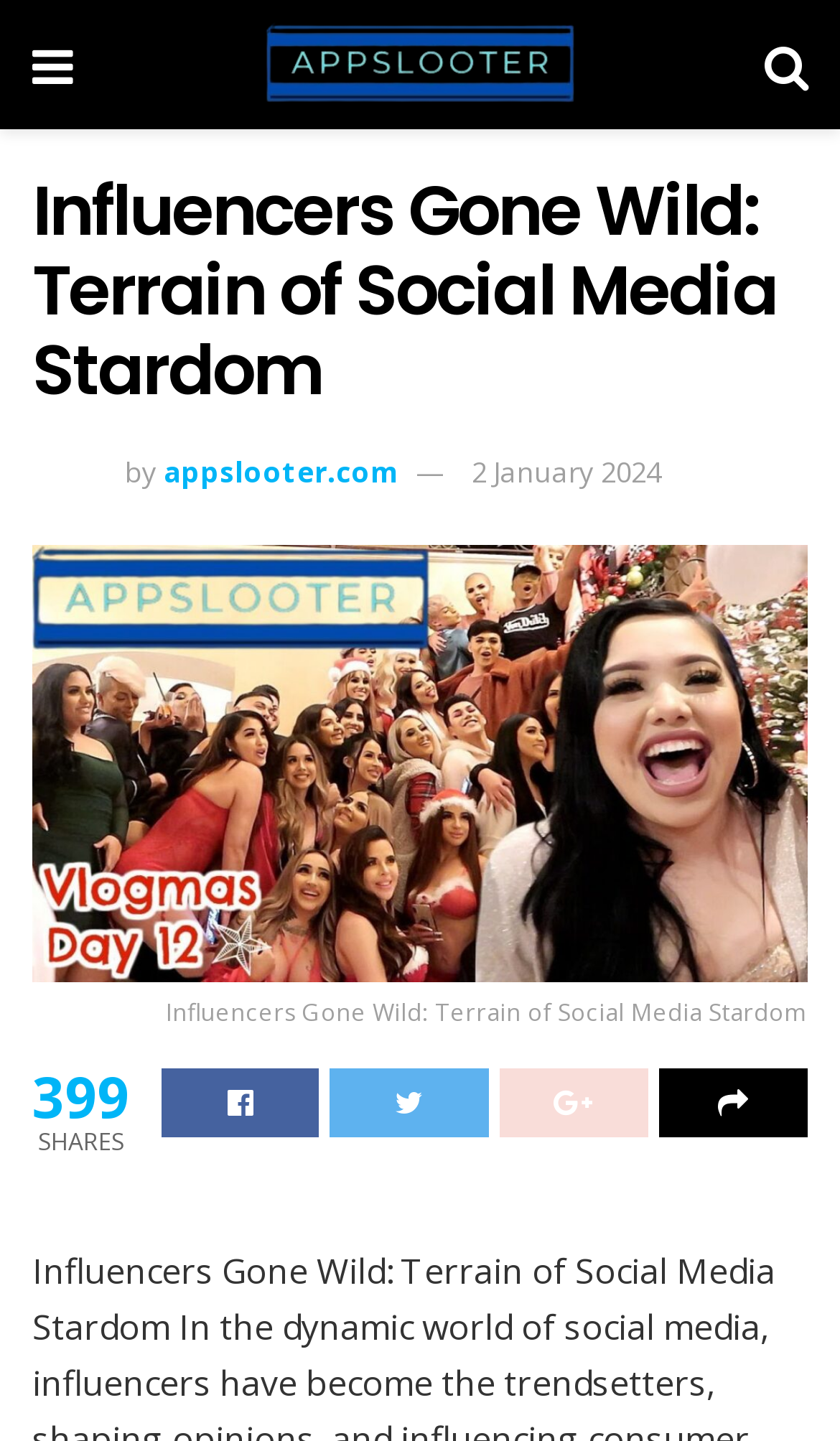Determine the bounding box for the UI element that matches this description: "Share on Twitter".

[0.393, 0.742, 0.581, 0.789]